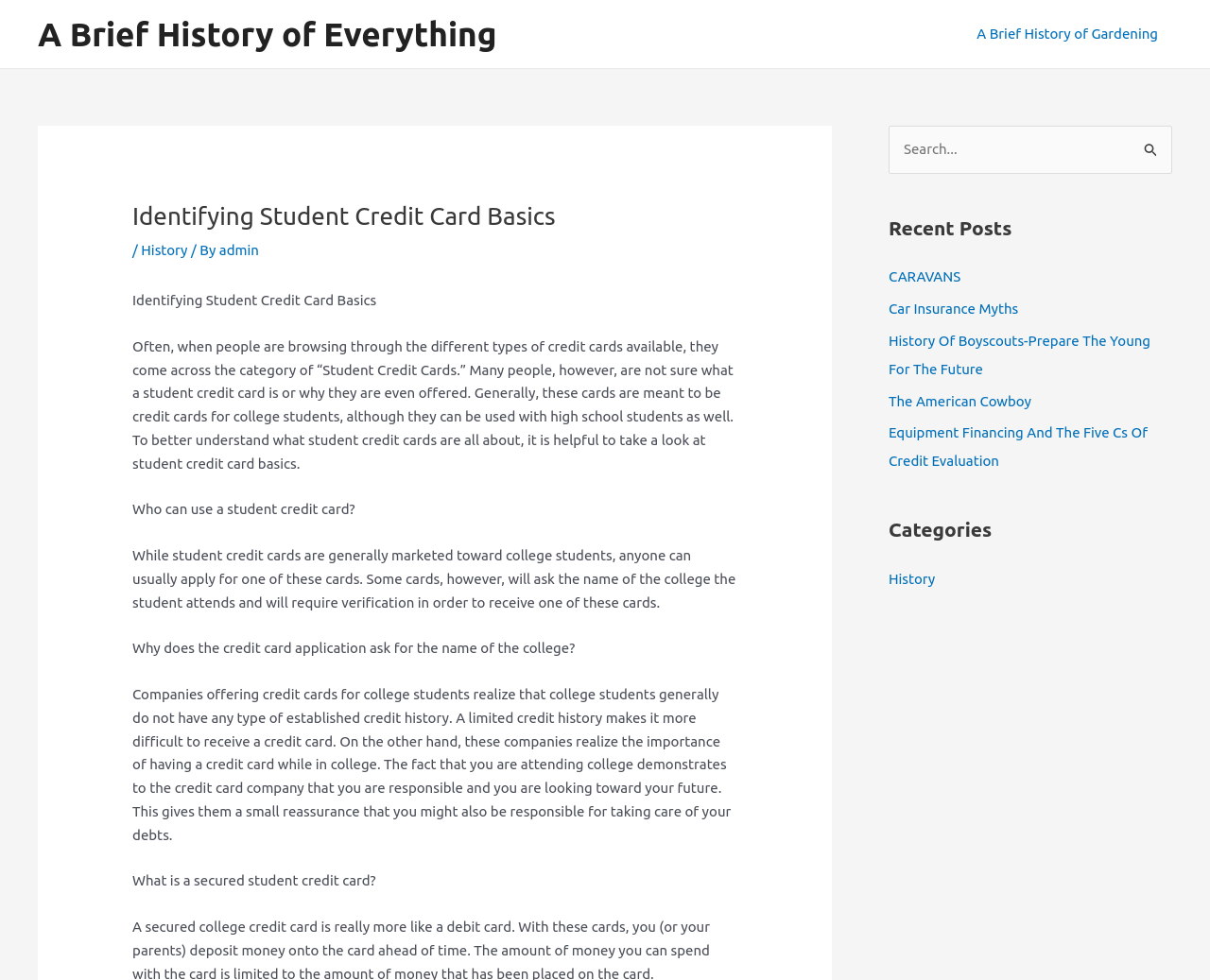Determine the bounding box coordinates for the UI element described. Format the coordinates as (top-left x, top-left y, bottom-right x, bottom-right y) and ensure all values are between 0 and 1. Element description: parent_node: Search for: value="Search"

[0.934, 0.128, 0.969, 0.168]